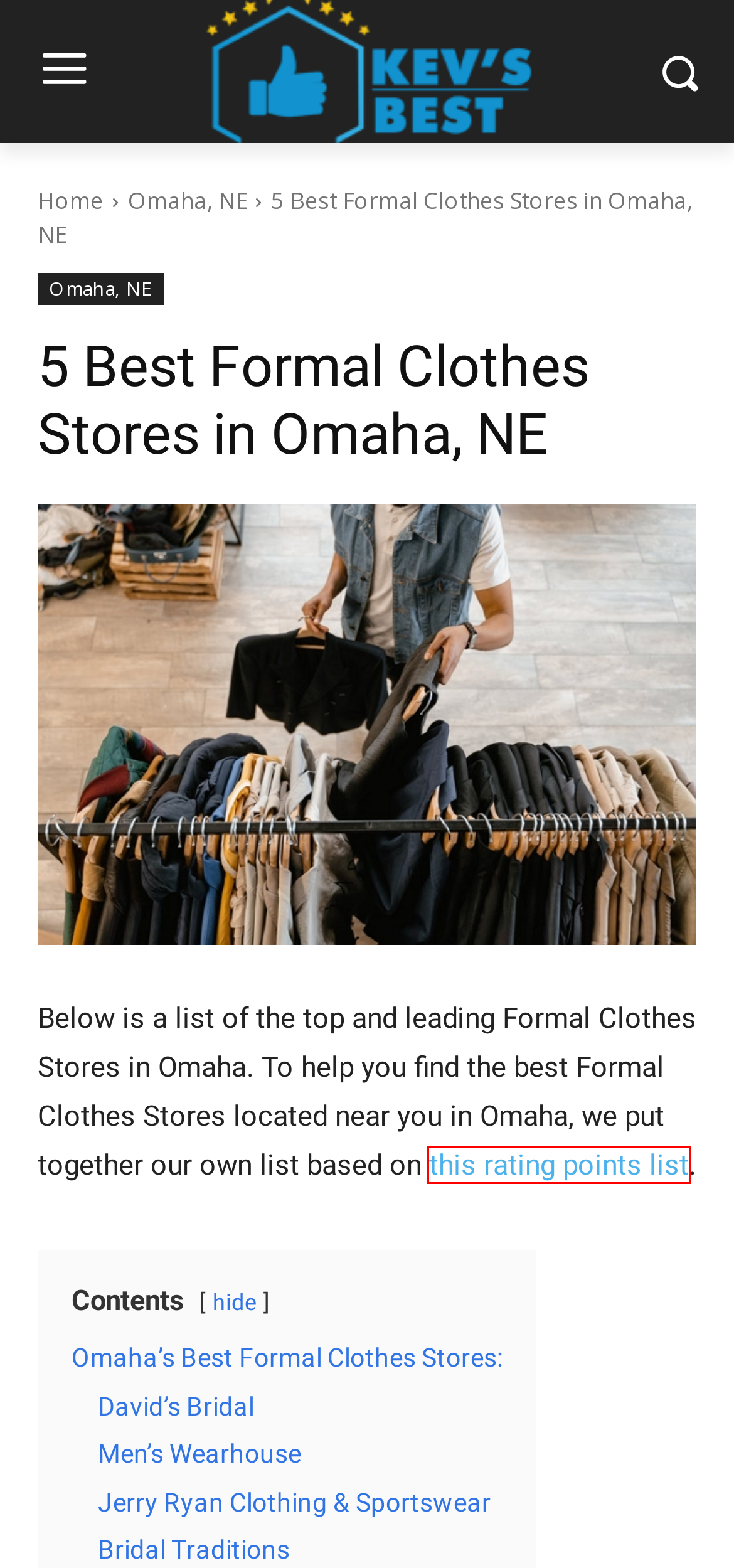A screenshot of a webpage is given with a red bounding box around a UI element. Choose the description that best matches the new webpage shown after clicking the element within the red bounding box. Here are the candidates:
A. Review Guidelines - Kev's Best
B. We Review All Businesses in the United States
C. How do We Review Businesses? - Kev's Best
D. 5 Best General Practitioners in Omaha, NE
E. Omaha, NE Archives - Kev's Best
F. Privacy Policy - Kev's Best
G. Gentleman's Choice – Gentleman's Choice Tuxedos & Suits
H. Terms of Use - Kev's Best

C